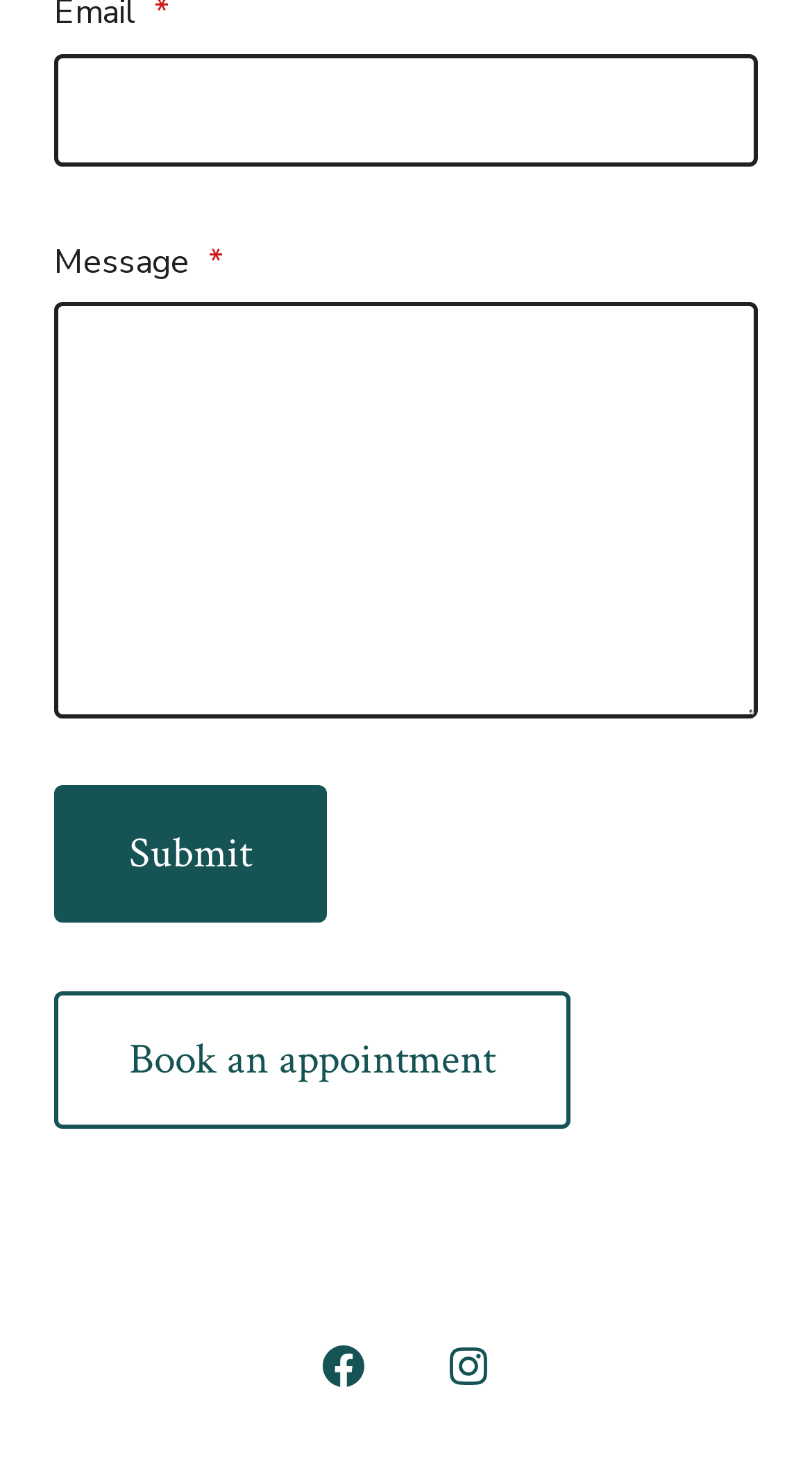How many social media links are present?
Please use the image to provide an in-depth answer to the question.

There are two social media links, 'Open Facebook in a new tab' and 'Open Instagram in a new tab', located at the bottom of the page.